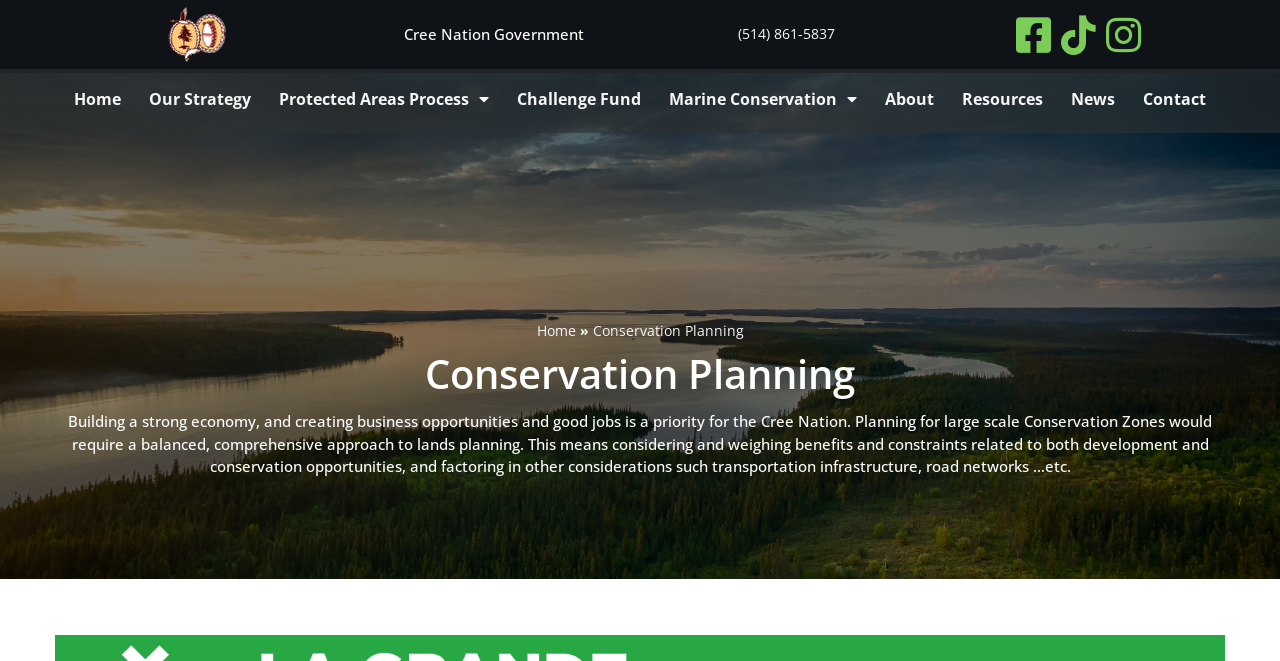Please predict the bounding box coordinates of the element's region where a click is necessary to complete the following instruction: "Click the Cree Nation Government link". The coordinates should be represented by four float numbers between 0 and 1, i.e., [left, top, right, bottom].

[0.315, 0.037, 0.456, 0.067]